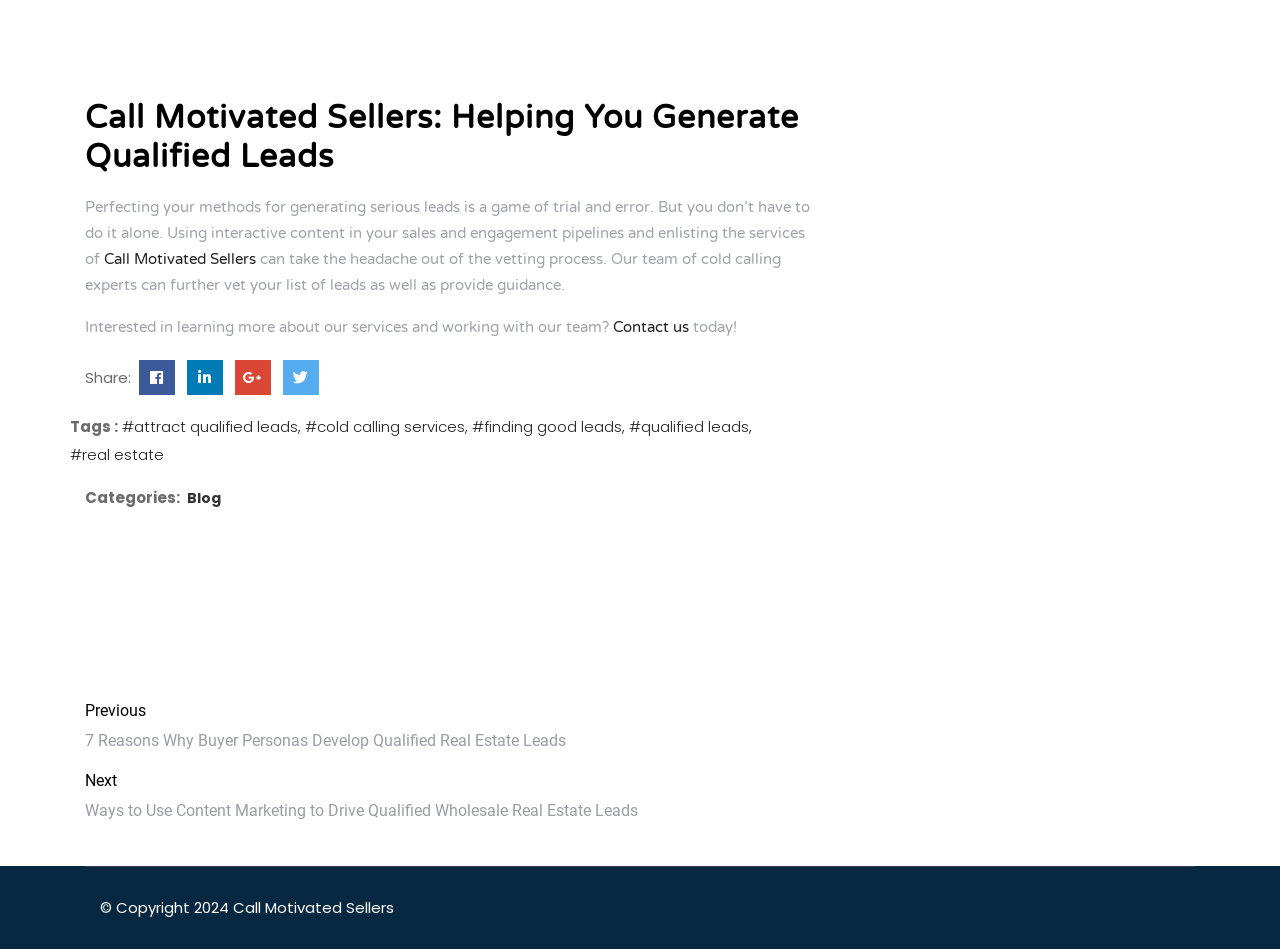From the screenshot, find the bounding box of the UI element matching this description: "Call Motivated Sellers". Supply the bounding box coordinates in the form [left, top, right, bottom], each a float between 0 and 1.

[0.081, 0.264, 0.2, 0.282]